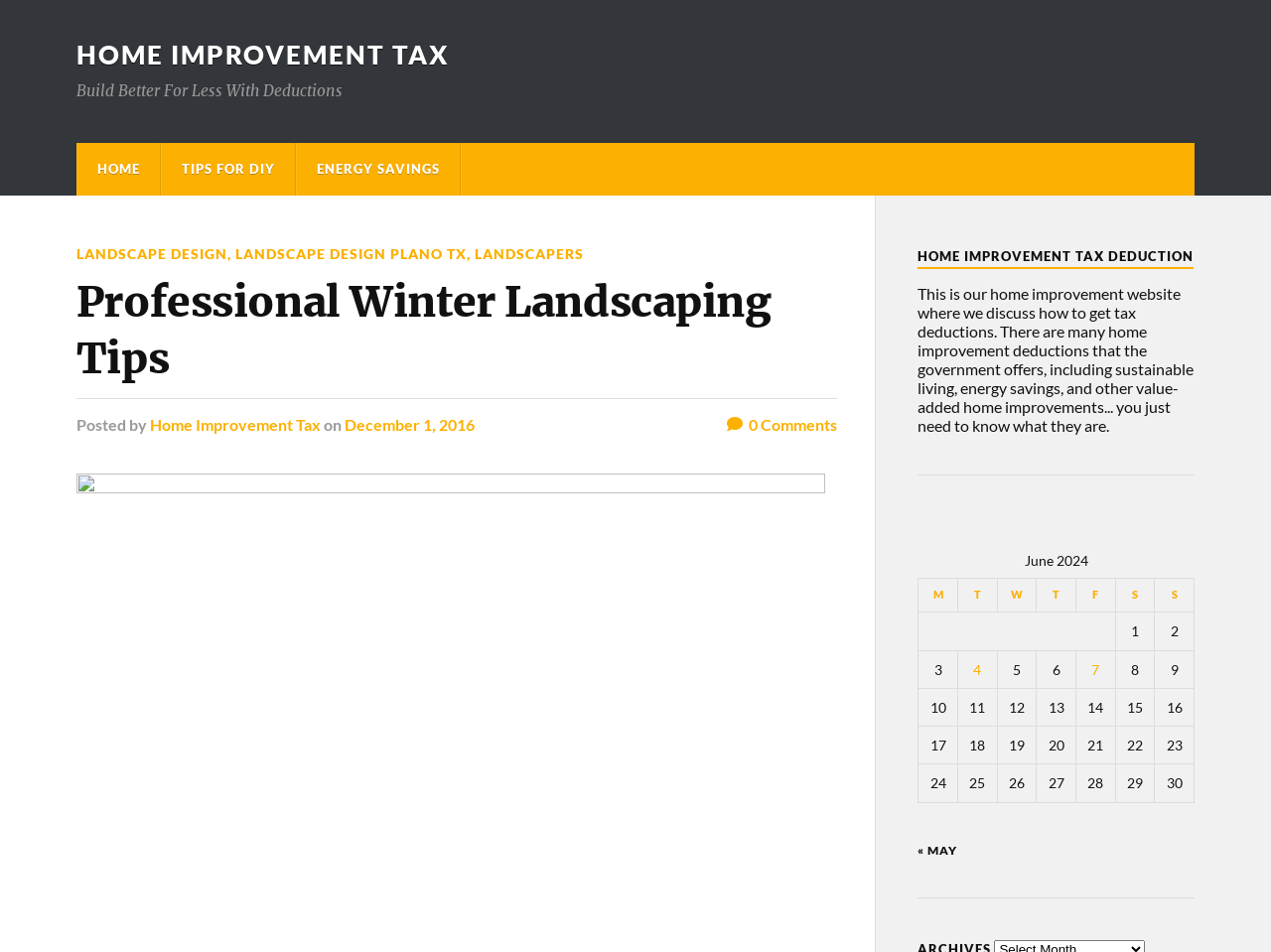Identify the bounding box coordinates for the UI element that matches this description: "Tips For DIY".

[0.127, 0.15, 0.232, 0.205]